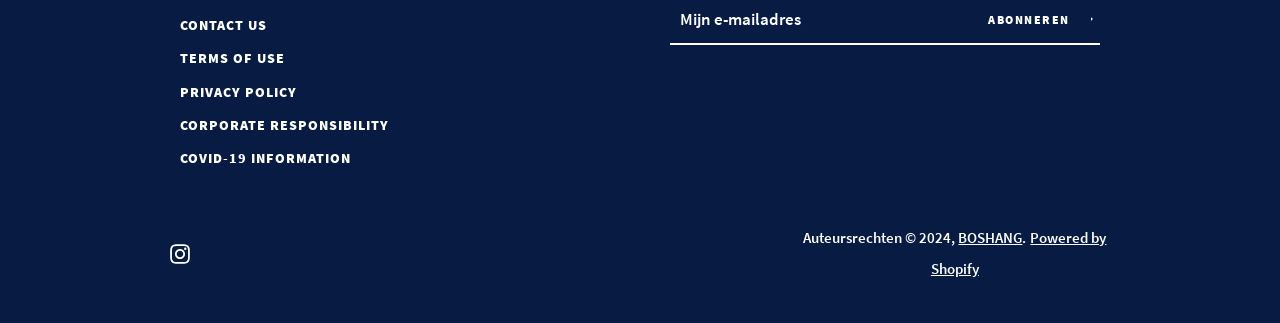Please mark the bounding box coordinates of the area that should be clicked to carry out the instruction: "Contact us".

[0.141, 0.049, 0.209, 0.104]